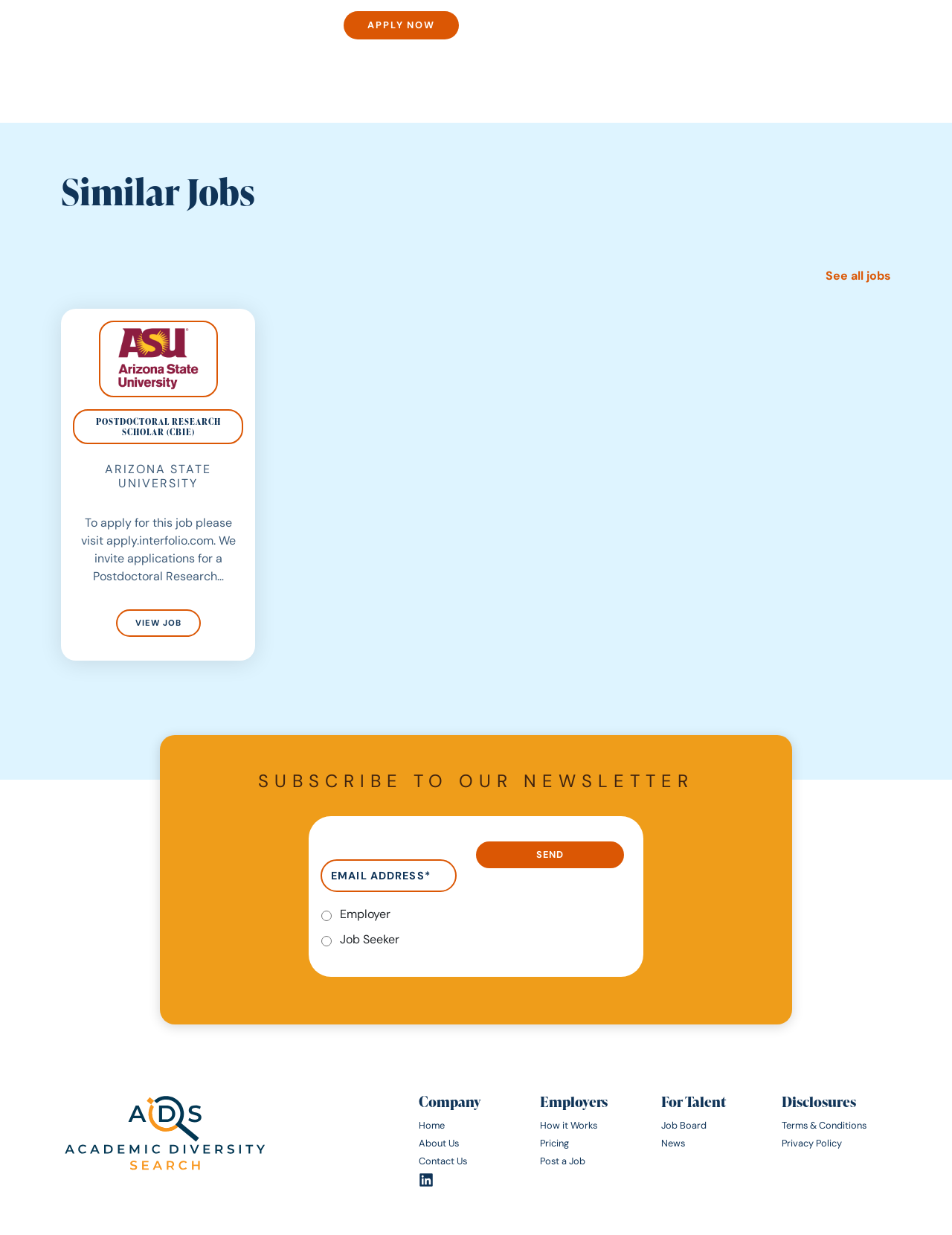Utilize the information from the image to answer the question in detail:
What is the purpose of the textbox with a label 'Email*'

I found the purpose of the textbox by looking at the label 'Email*' which is associated with the textbox. The asterisk symbol '*' suggests that the email address is a required field. The textbox is likely to be used to input the email address because it is a common practice in web forms to use textboxes for inputting email addresses.